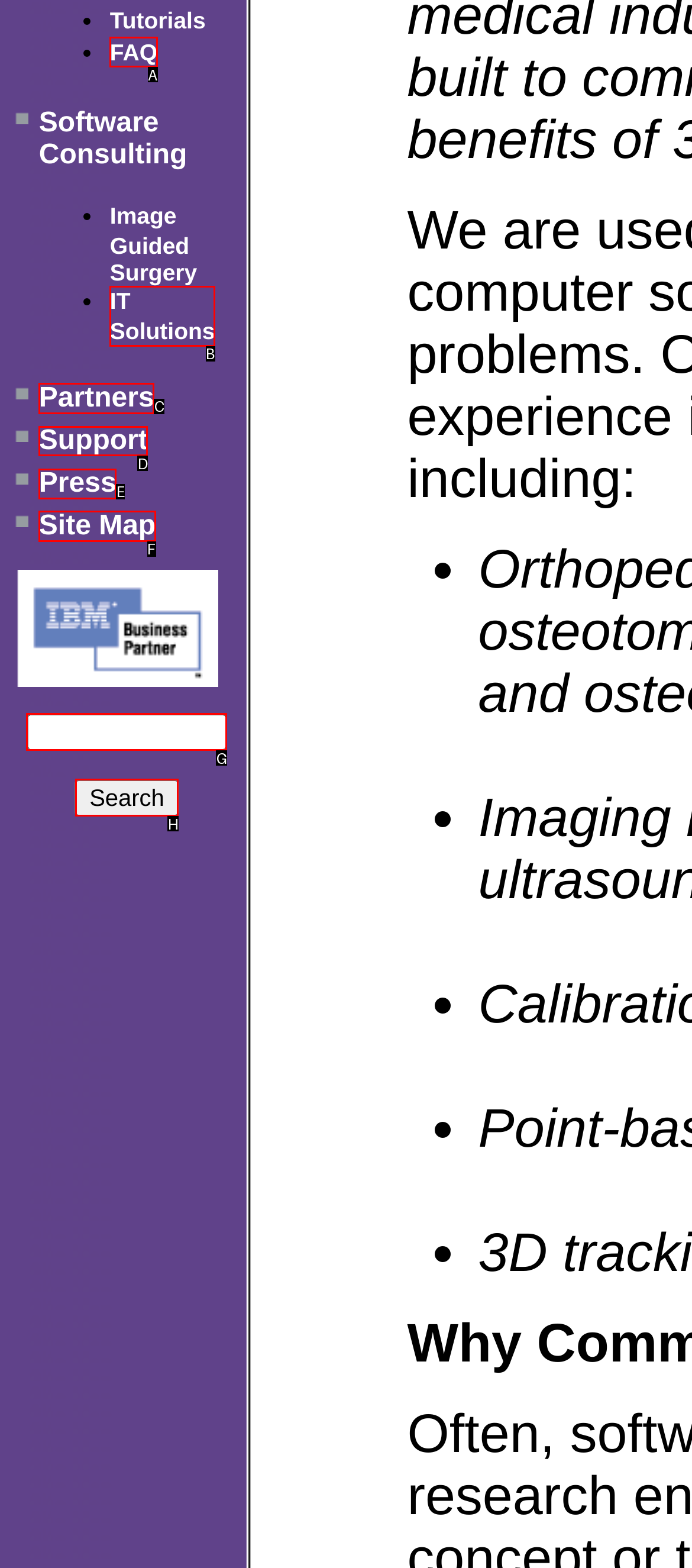Using the description: Partners, find the best-matching HTML element. Indicate your answer with the letter of the chosen option.

C